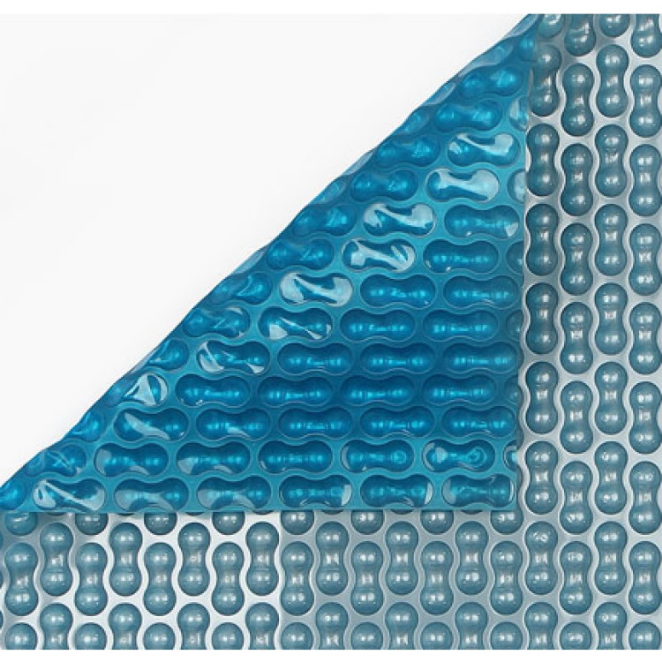What is the thickness of the solar cover?
Provide a well-explained and detailed answer to the question.

The question asks about the thickness of the solar cover. According to the caption, the solar cover measures 4 meters by 2 meters and is 400 microns thick, providing a durable and effective solution for keeping pool water warm.